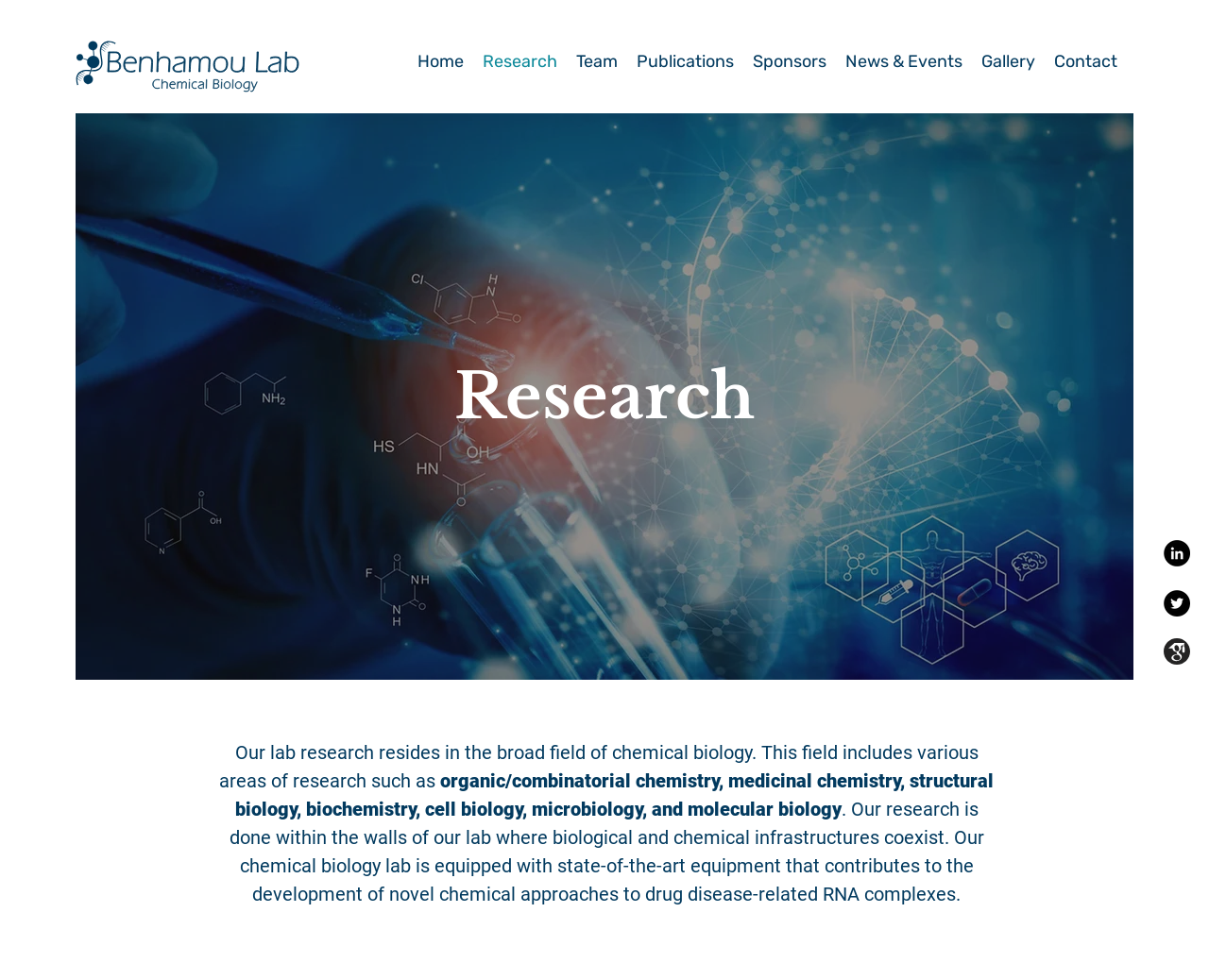Please find the bounding box coordinates of the element that needs to be clicked to perform the following instruction: "Click the Home link". The bounding box coordinates should be four float numbers between 0 and 1, represented as [left, top, right, bottom].

[0.338, 0.046, 0.391, 0.08]